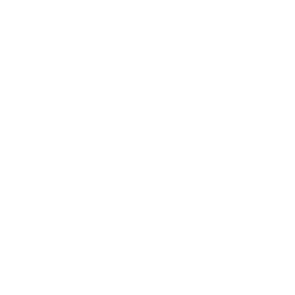Analyze the image and describe all the key elements you observe.

This image features a promotional visual for a lingerie piece known as "Penthouse After Sunset." The design highlights a sophisticated and timeless allure, appealing to those looking to enhance their lingerie collection. The accompanying text emphasizes its luxurious material, benefits, and usability for special occasions. With a rating of 4.9 out of 5 stars from 202 reviews, it illustrates popularity and customer satisfaction. Additionally, the product is currently offered at a significant discount, featuring a price drop from €59.95 to €14.99, showcasing a 75% savings, making it an enticing choice for gift-giving or personal indulgence.